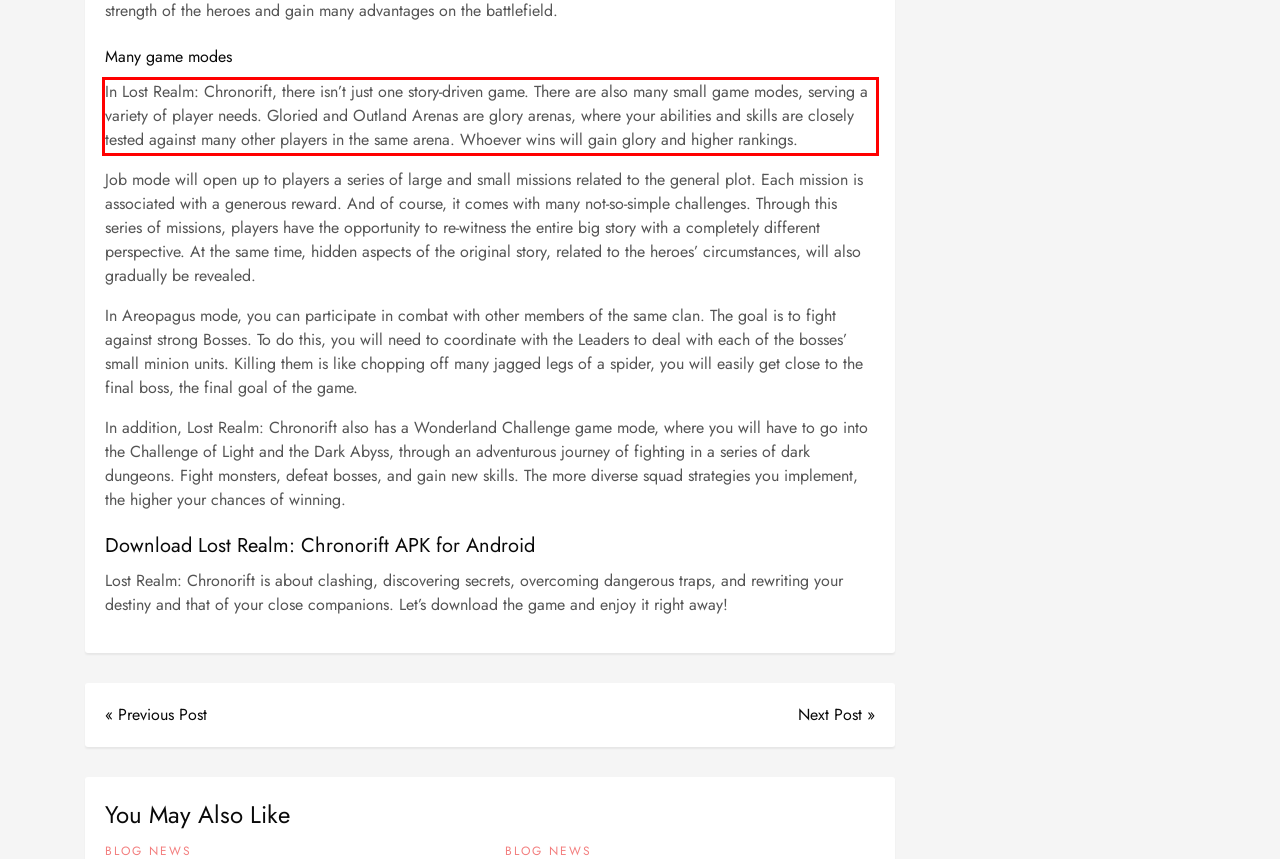Given a webpage screenshot with a red bounding box, perform OCR to read and deliver the text enclosed by the red bounding box.

In Lost Realm: Chronorift, there isn’t just one story-driven game. There are also many small game modes, serving a variety of player needs. Gloried and Outland Arenas are glory arenas, where your abilities and skills are closely tested against many other players in the same arena. Whoever wins will gain glory and higher rankings.